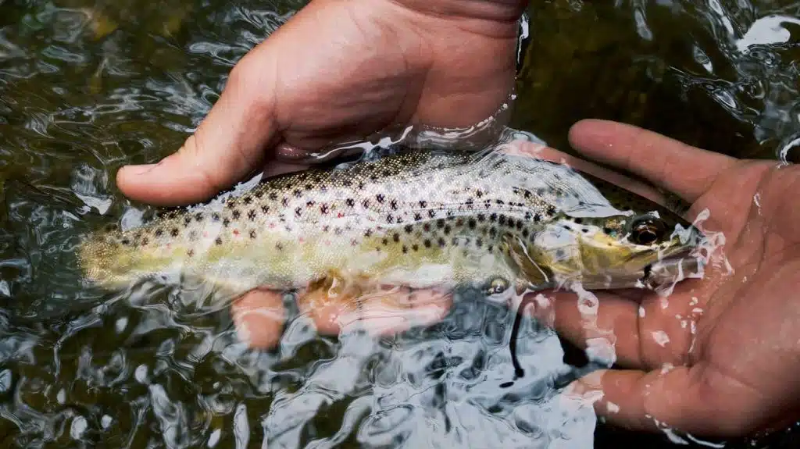What skill is required to succeed in this sport?
Using the screenshot, give a one-word or short phrase answer.

Patience